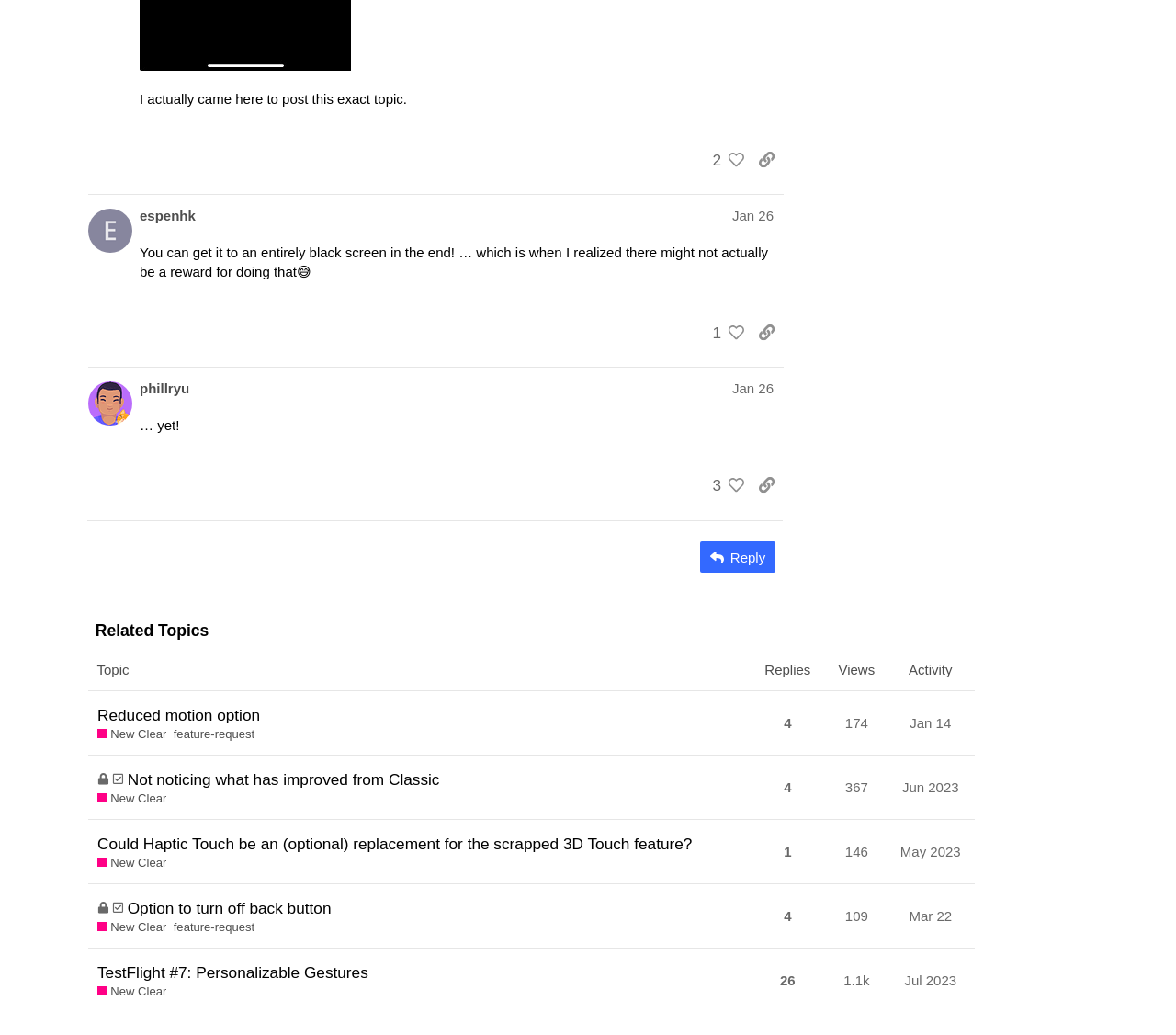What is the topic of the first related topic?
Based on the content of the image, thoroughly explain and answer the question.

I looked at the table element in the 'Related Topics' region and found the first gridcell element with the heading 'Reduced motion option', which is the topic of the first related topic.